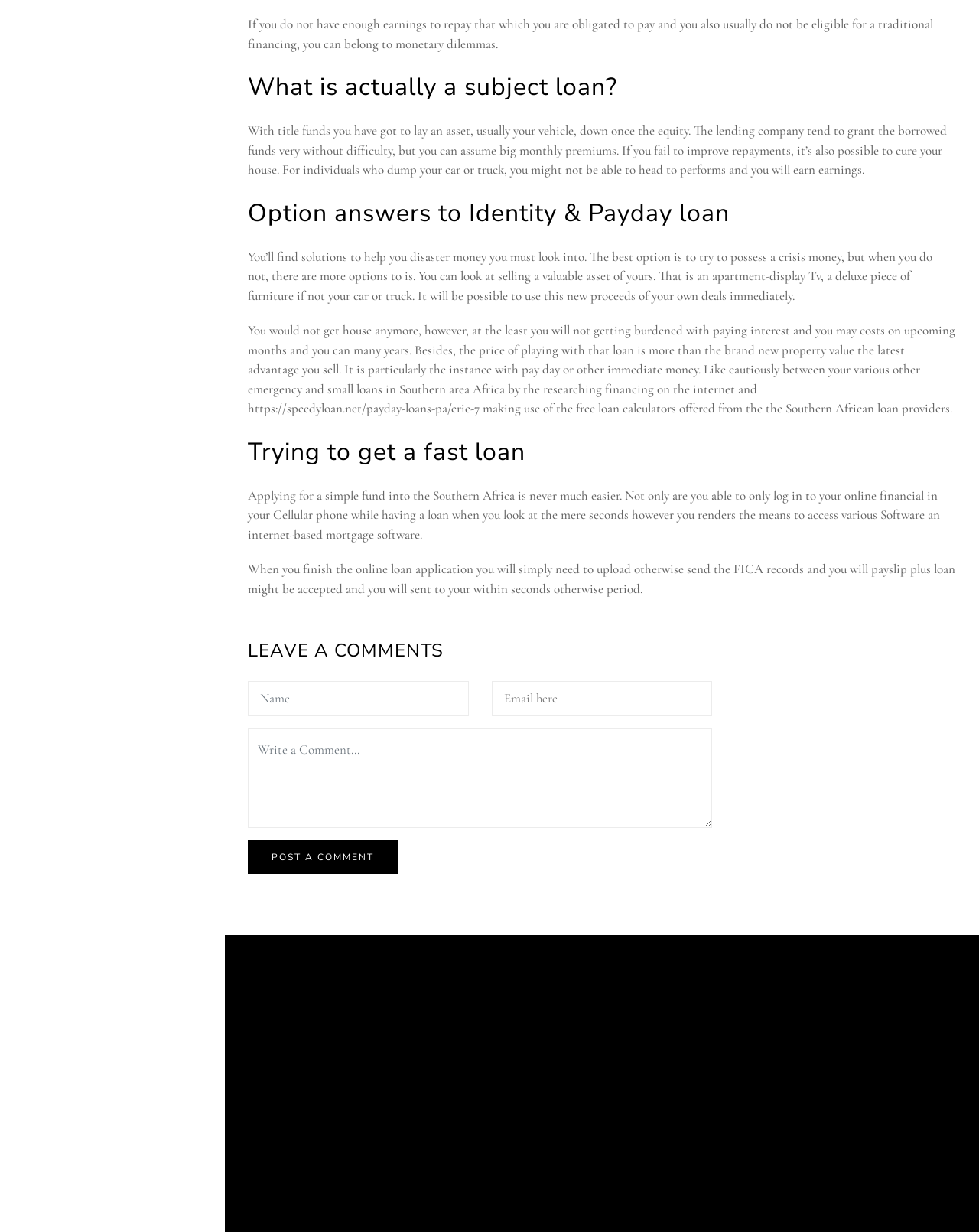Refer to the image and provide an in-depth answer to the question: 
How can one contact the website owner?

The webpage provides contact information for the website owner, including a phone number (+91 984 515 3355), an email address (rajshree@froliclife.com), and a physical address (Frolic Life, 263/42, 5th Main, 4th Block, Jayanagar Bangalore-560011, India). This information is provided at the bottom of the webpage.